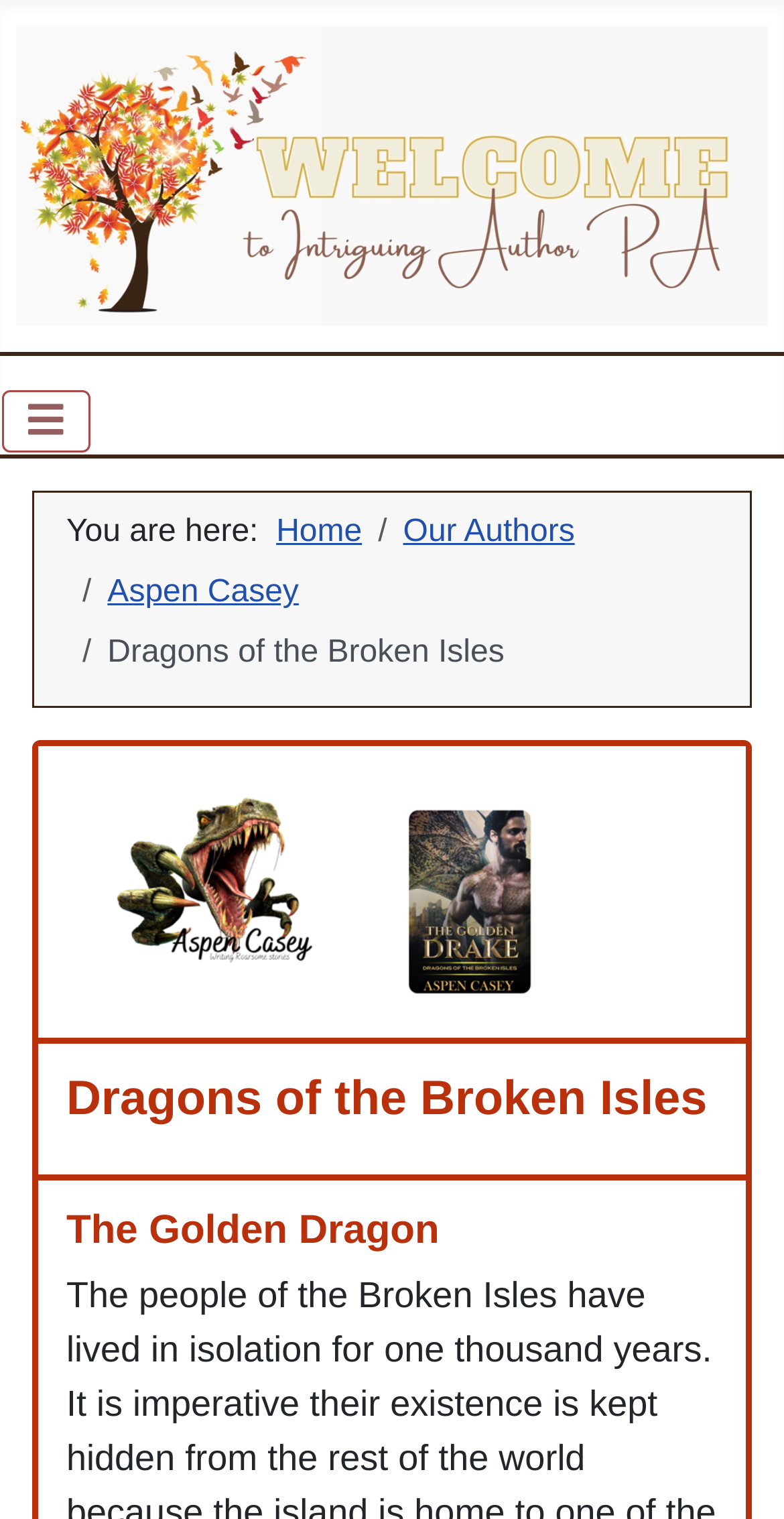Please provide the bounding box coordinates in the format (top-left x, top-left y, bottom-right x, bottom-right y). Remember, all values are floating point numbers between 0 and 1. What is the bounding box coordinate of the region described as: Home

[0.352, 0.339, 0.462, 0.362]